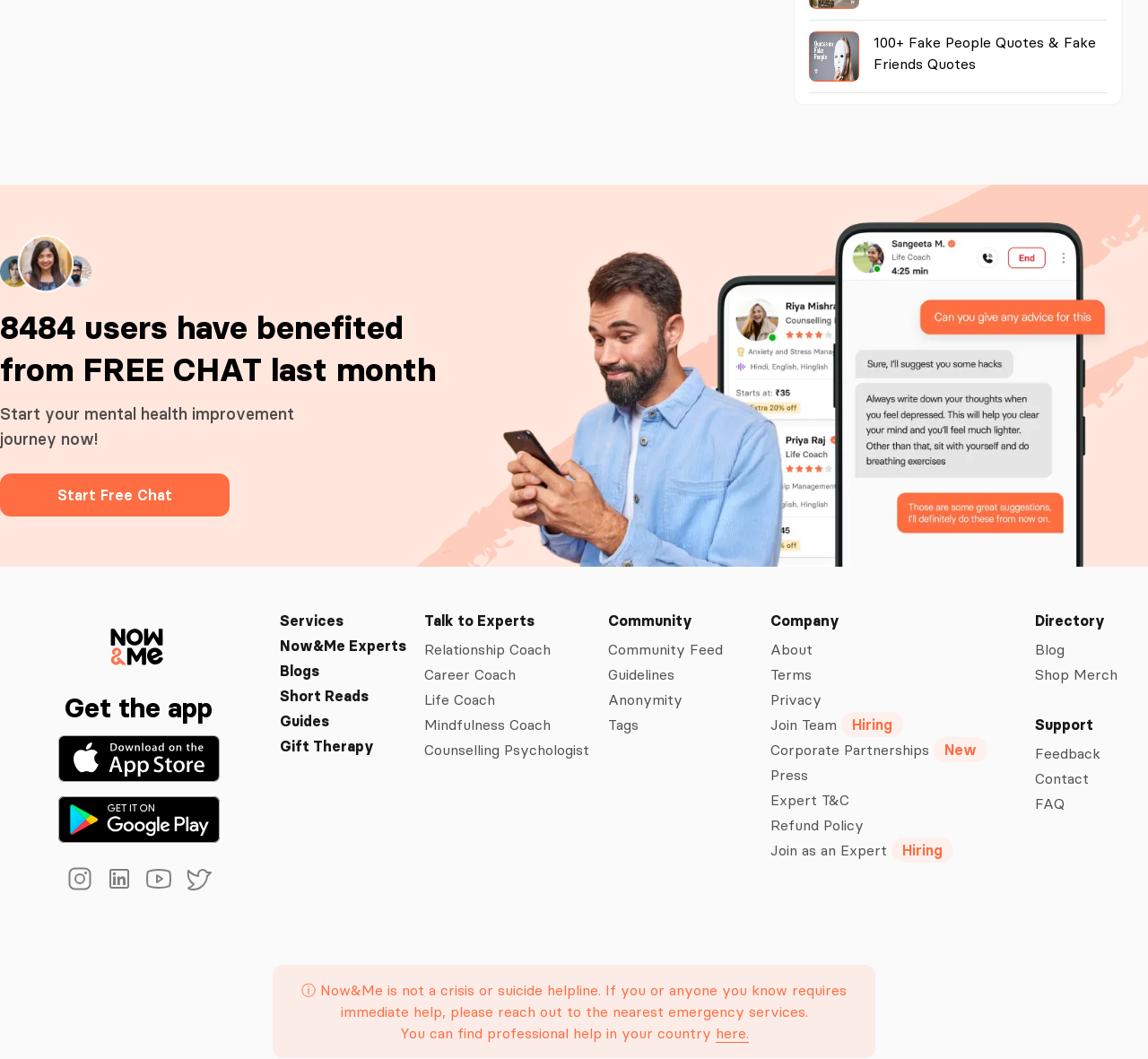Using the webpage screenshot, find the UI element described by Join as an Expert Hiring. Provide the bounding box coordinates in the format (top-left x, top-left y, bottom-right x, bottom-right y), ensuring all values are floating point numbers between 0 and 1.

[0.672, 0.837, 0.869, 0.857]